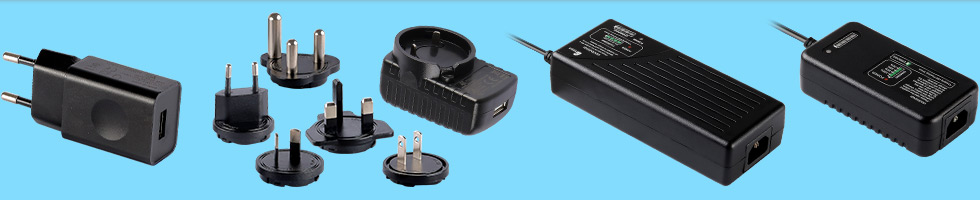Please analyze the image and provide a thorough answer to the question:
How many bulky power supplies are shown?

According to the caption, on the right side of the image, two different styles of bulky power supplies are shown, which are designed for extensive use in various electronic applications.